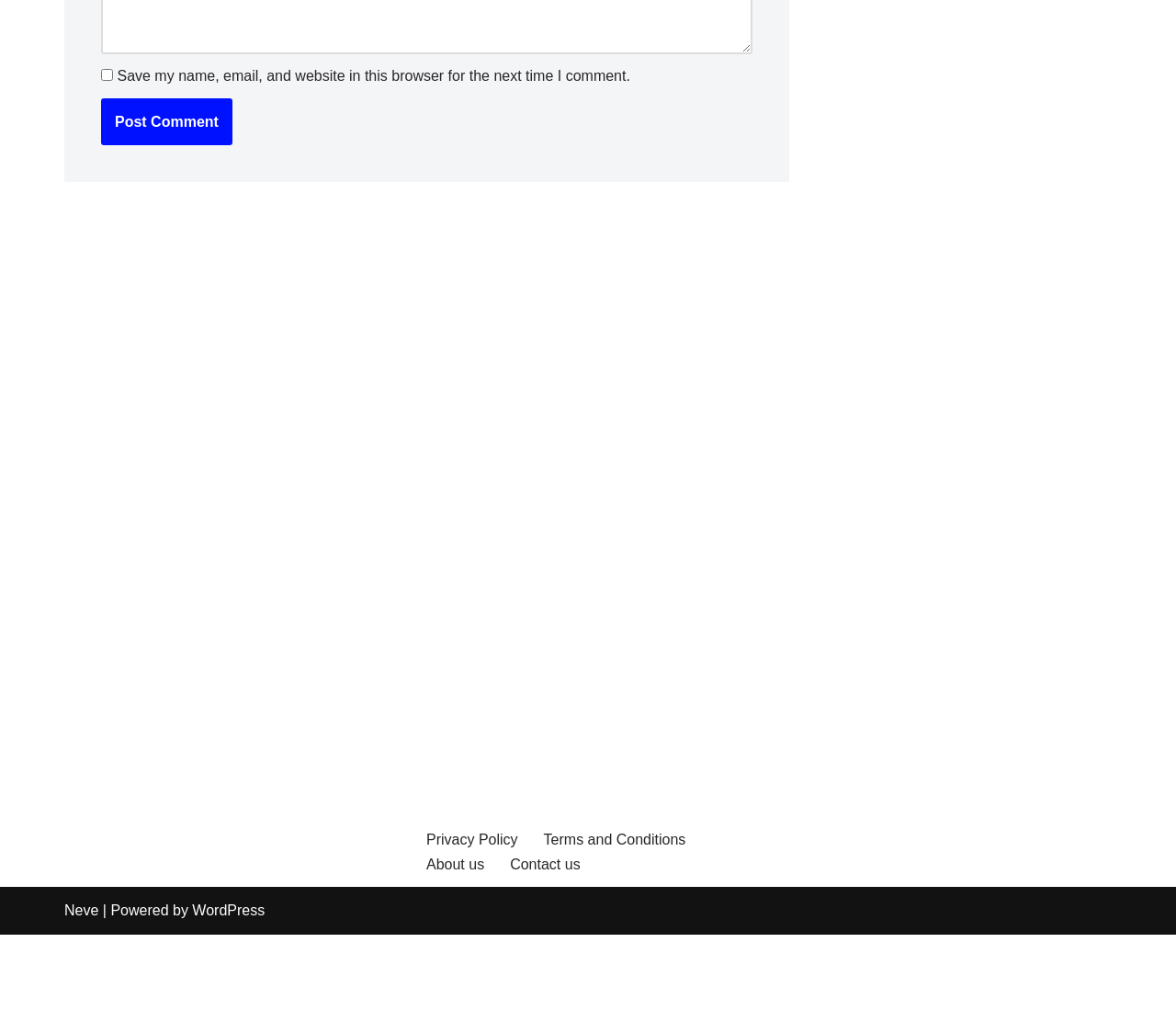Using the provided description Privacy Policy, find the bounding box coordinates for the UI element. Provide the coordinates in (top-left x, top-left y, bottom-right x, bottom-right y) format, ensuring all values are between 0 and 1.

[0.362, 0.801, 0.44, 0.824]